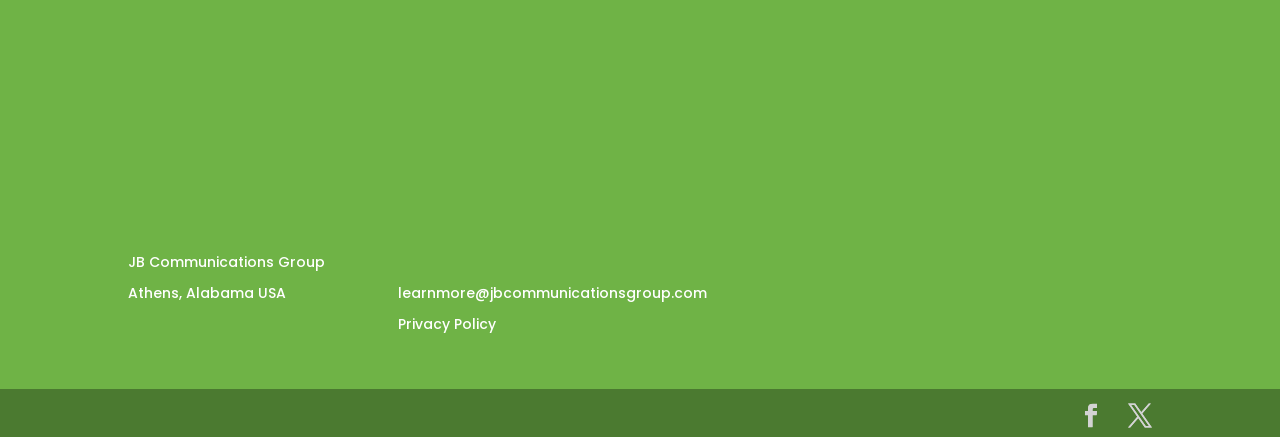Based on the element description: "learnmore@jbcommunicationsgroup.com", identify the UI element and provide its bounding box coordinates. Use four float numbers between 0 and 1, [left, top, right, bottom].

[0.311, 0.648, 0.552, 0.694]